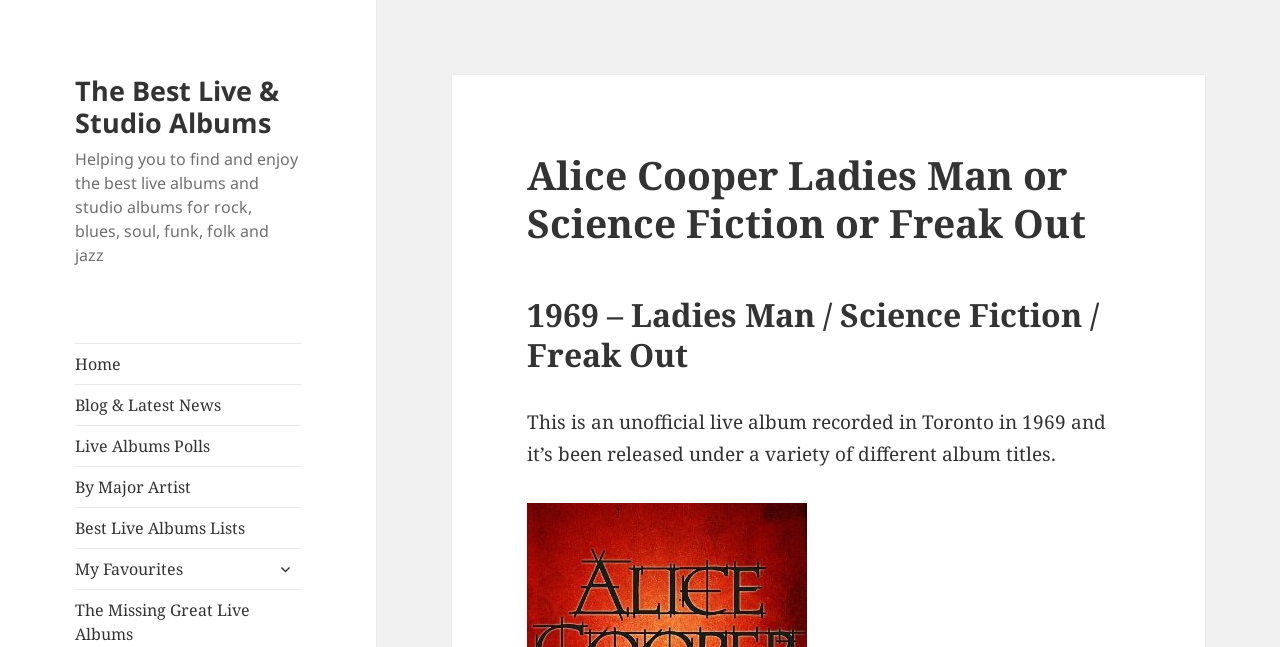Generate a comprehensive description of the webpage.

The webpage is about Alice Cooper's live album, specifically "Ladies Man or Science Fiction or Freak Out", recorded in Toronto in 1969. At the top, there is a link to "The Best Live & Studio Albums" and a brief description of the website's purpose, which is to help users find and enjoy the best live albums and studio albums across various genres.

Below this, there is a navigation menu with seven links: "Home", "Blog & Latest News", "Live Albums Polls", "By Major Artist", "Best Live Albums Lists", "My Favourites", and an expandable child menu. The navigation menu is positioned on the left side of the page.

On the right side of the page, there is a header section with two headings. The first heading is "Alice Cooper Ladies Man or Science Fiction or Freak Out", and the second heading is "1969 – Ladies Man / Science Fiction / Freak Out". Below these headings, there is a paragraph of text describing the album, stating that it is an unofficial live album recorded in Toronto in 1969 and has been released under various album titles.